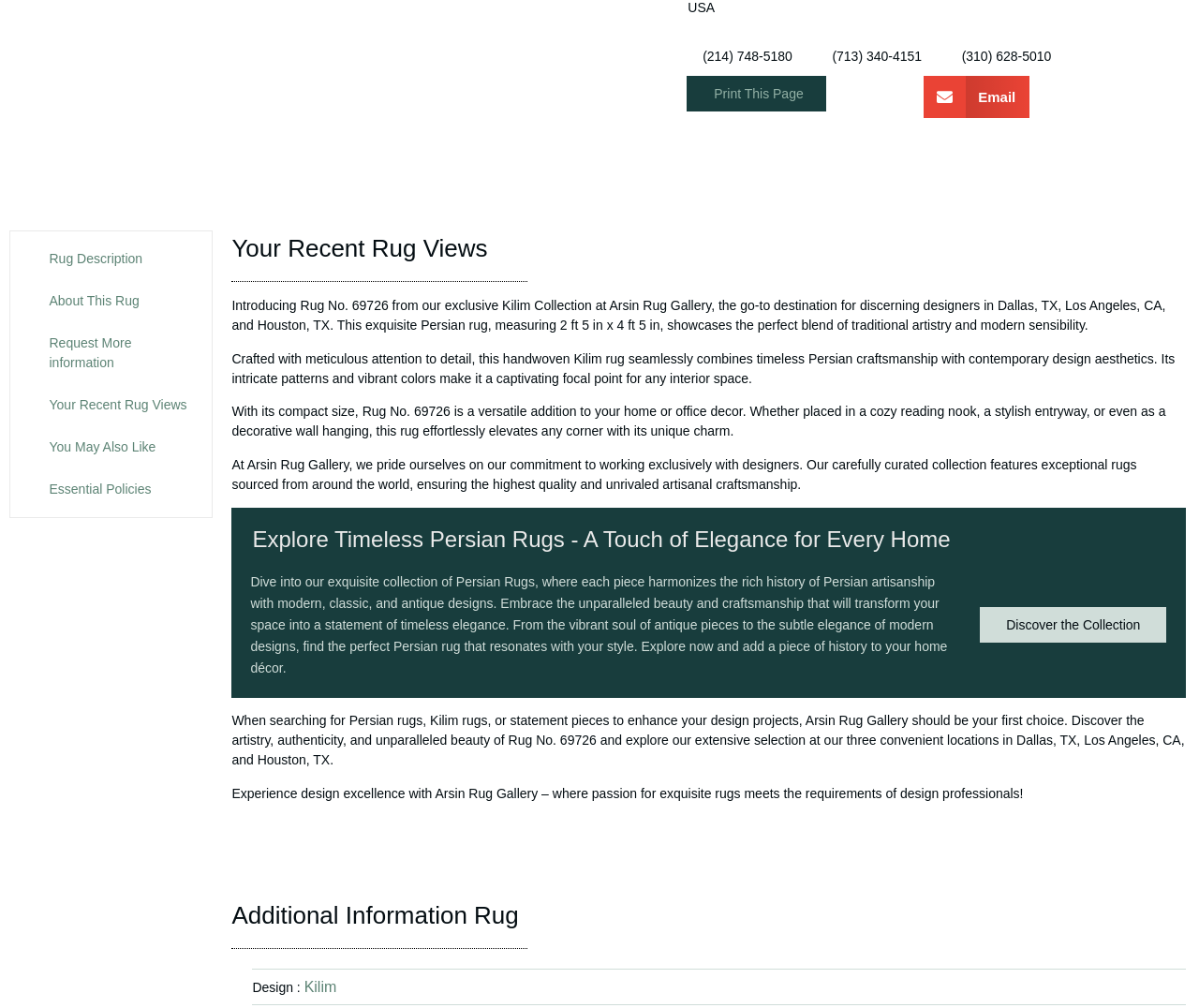Please find the bounding box coordinates of the element's region to be clicked to carry out this instruction: "Print this page".

[0.573, 0.076, 0.689, 0.111]